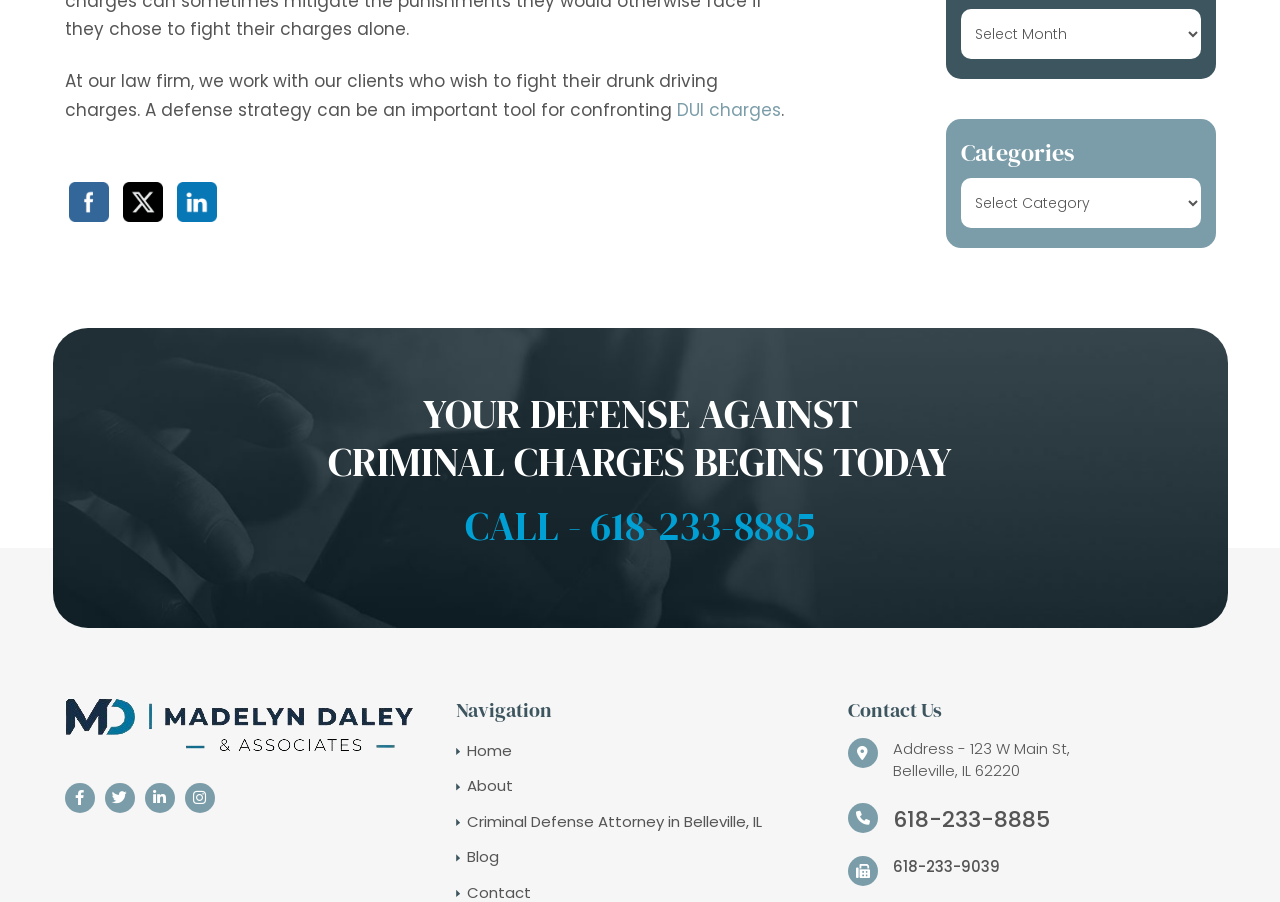Point out the bounding box coordinates of the section to click in order to follow this instruction: "Share on LinkedIn".

[0.138, 0.202, 0.169, 0.246]